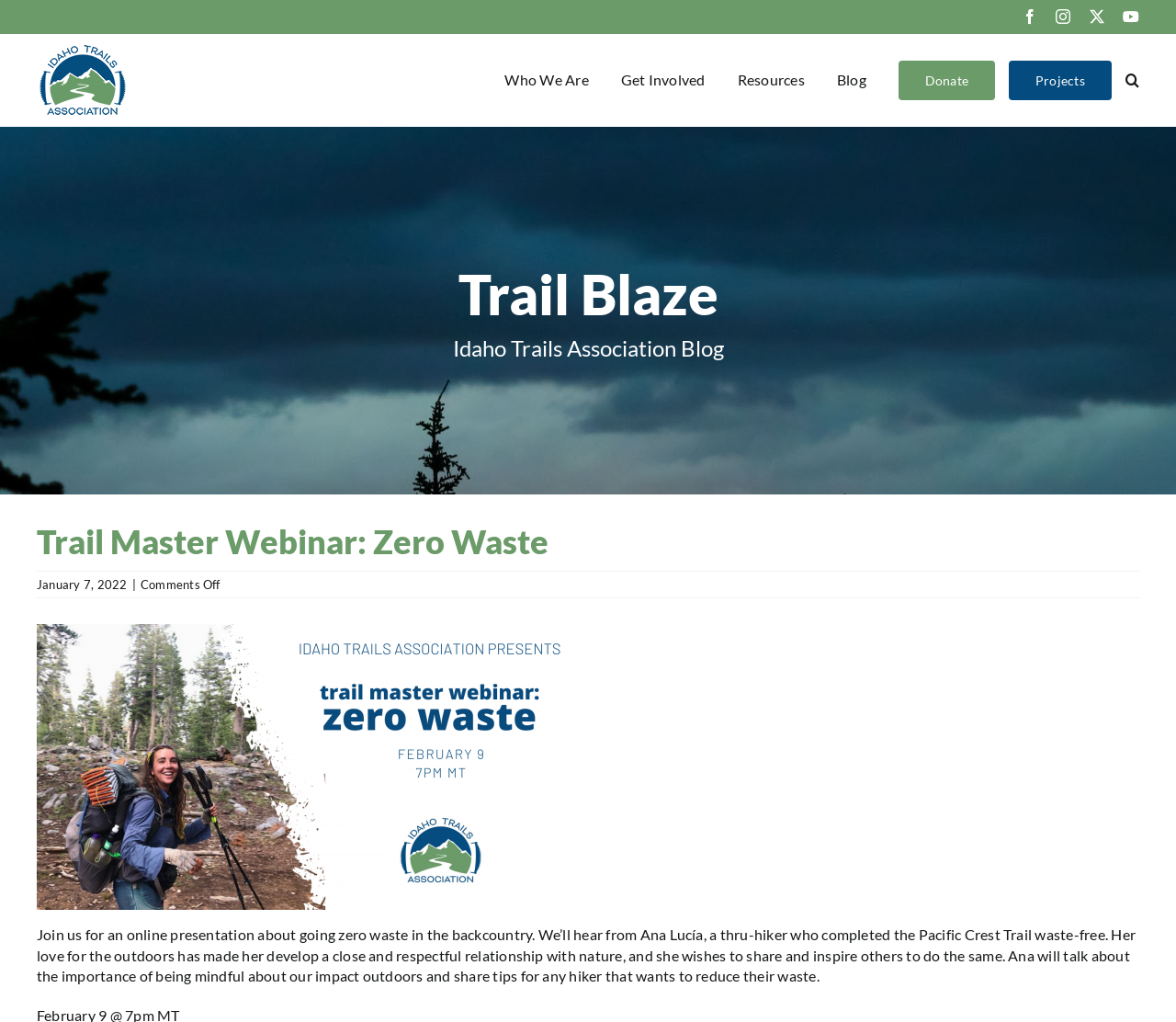Locate the bounding box coordinates of the element that needs to be clicked to carry out the instruction: "Search". The coordinates should be given as four float numbers ranging from 0 to 1, i.e., [left, top, right, bottom].

[0.957, 0.033, 0.969, 0.123]